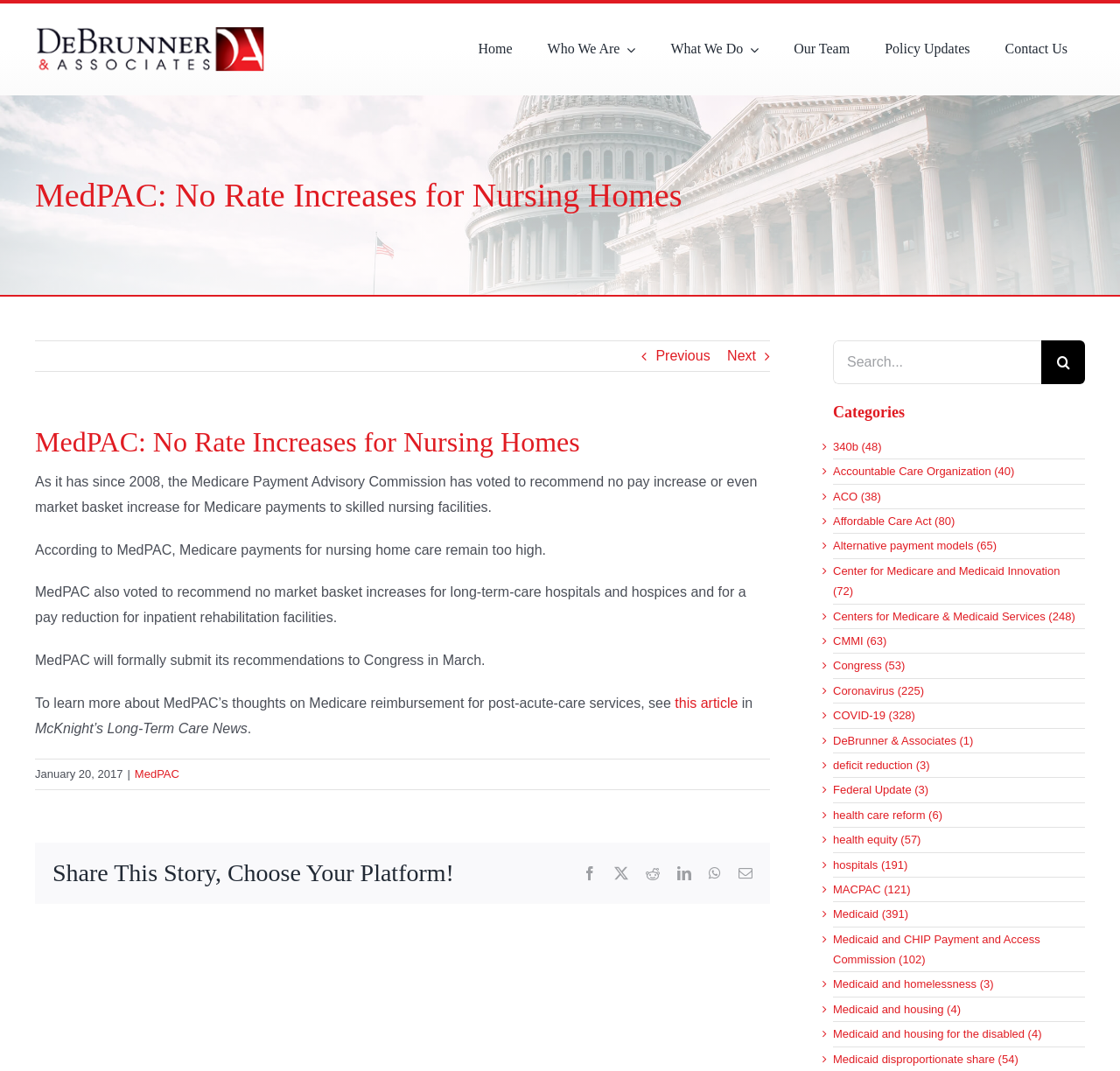Find and extract the text of the primary heading on the webpage.

MedPAC: No Rate Increases for Nursing Homes